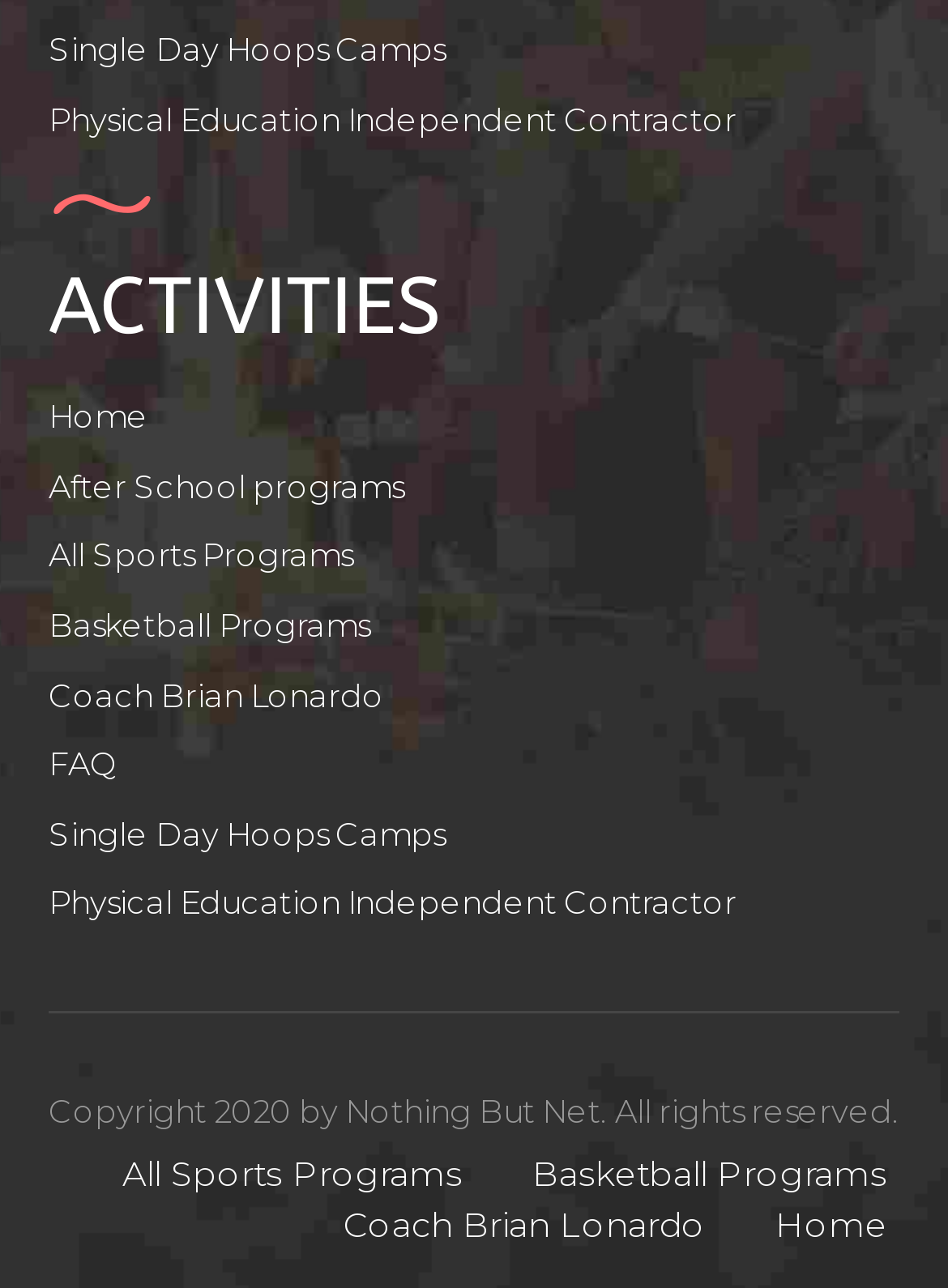Identify the bounding box coordinates of the element that should be clicked to fulfill this task: "check FAQ". The coordinates should be provided as four float numbers between 0 and 1, i.e., [left, top, right, bottom].

[0.051, 0.578, 0.138, 0.608]